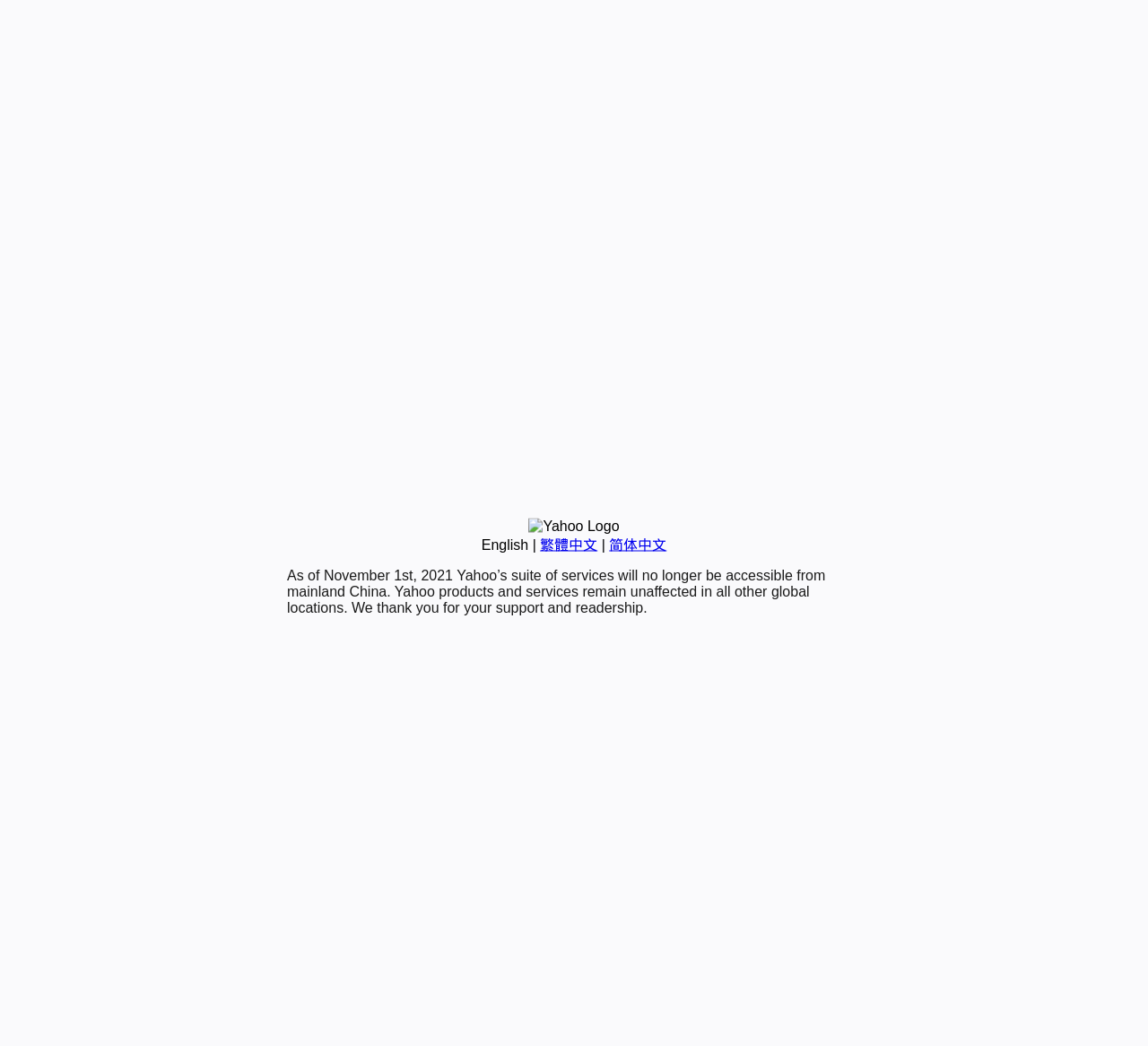Find the bounding box of the UI element described as: "繁體中文". The bounding box coordinates should be given as four float values between 0 and 1, i.e., [left, top, right, bottom].

[0.47, 0.513, 0.52, 0.528]